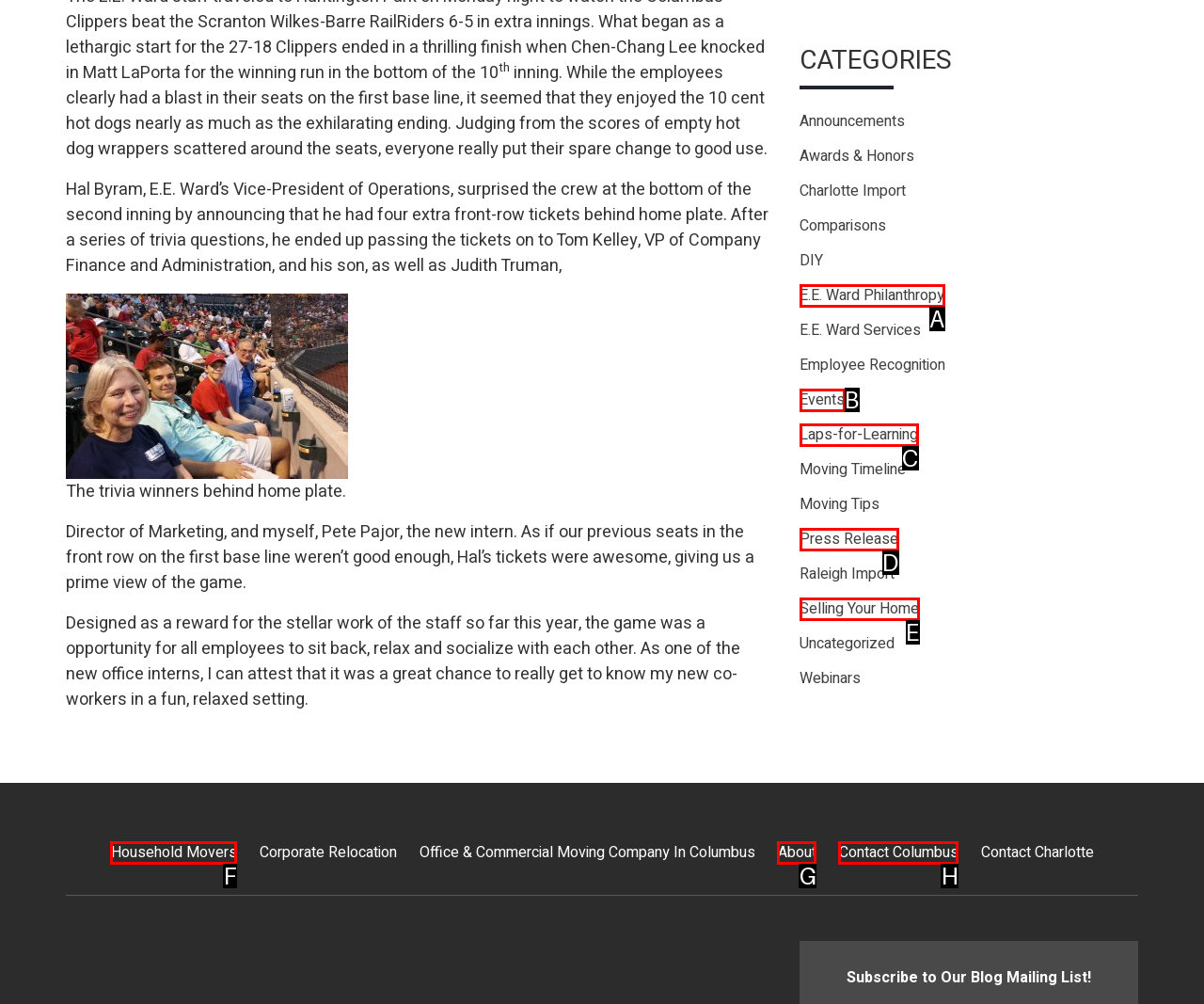From the available choices, determine which HTML element fits this description: E.E. Ward Philanthropy Respond with the correct letter.

A